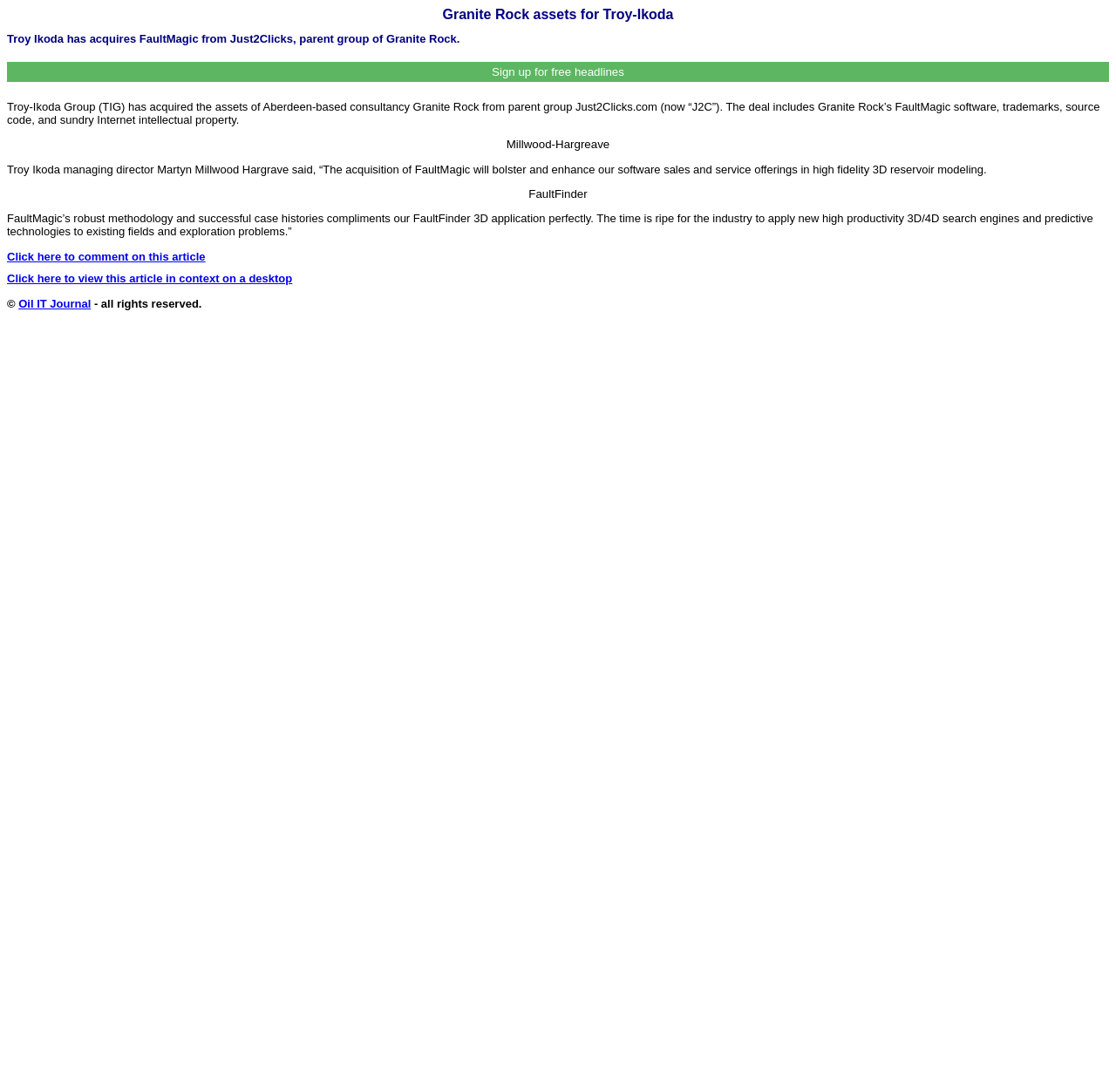Write a detailed summary of the webpage.

The webpage appears to be a news article or press release about Troy-Ikoda acquiring Granite Rock assets. At the top, there is a heading that reads "Granite Rock assets for Troy-Ikoda" followed by a subheading that provides more context about the acquisition. Below this, there is a button to "Sign up for free headlines".

The main content of the article is a block of text that describes the details of the acquisition, including the assets acquired and the benefits of the deal. This text is positioned in the top-left section of the page and spans about 90% of the page width.

To the right of the main content, there are two smaller blocks of text, "Millwood-Hargreave" and "FaultFinder", which appear to be related to the acquisition. These blocks are positioned about one-quarter of the way down the page.

Further down the page, there is a quote from Troy Ikoda's managing director, Martyn Millwood Hargrave, which discusses the benefits of the acquisition. This quote is positioned below the main content and spans about 80% of the page width.

At the bottom of the page, there are two headings, "Click here to comment on this article" and "Click here to view this article in context on a desktop", each with a corresponding link. These headings are positioned about three-quarters of the way down the page.

Finally, at the very bottom of the page, there is a copyright notice that reads "© Oil IT Journal - all rights reserved."